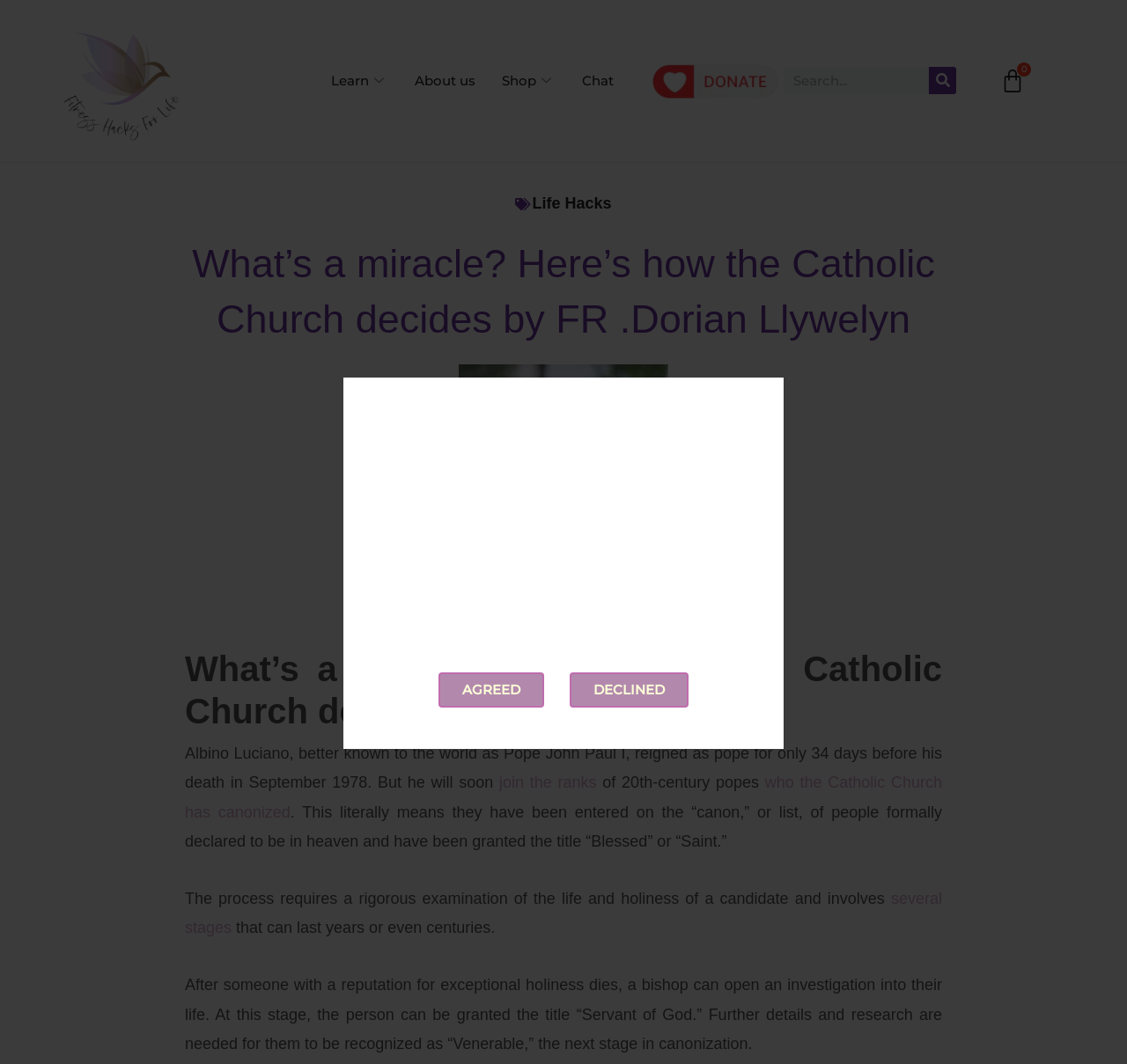Provide the bounding box coordinates of the UI element this sentence describes: "parent_node: Search name="s" placeholder="Search..."".

[0.695, 0.063, 0.824, 0.089]